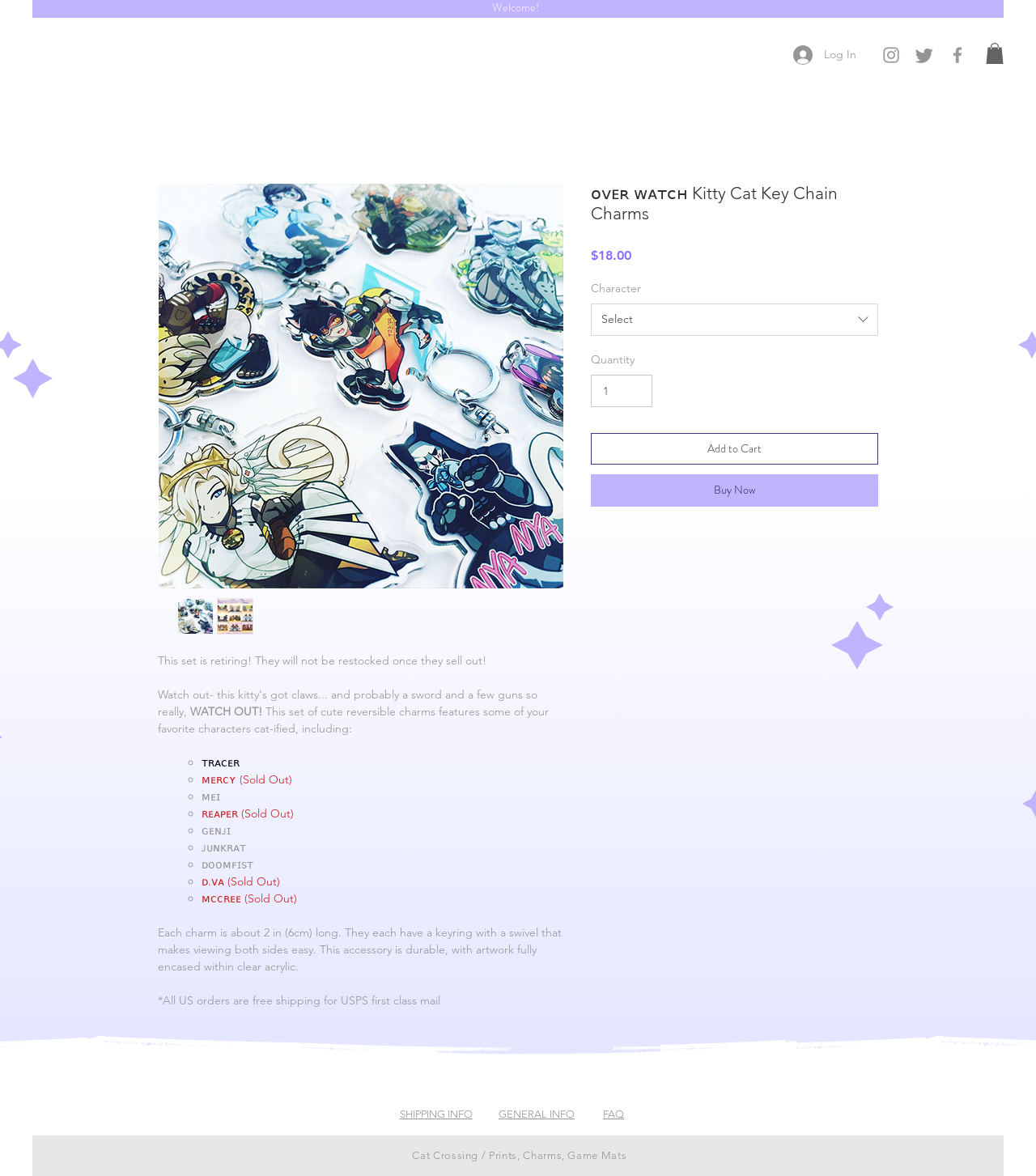Can you specify the bounding box coordinates for the region that should be clicked to fulfill this instruction: "Click the 'Log In' button".

[0.755, 0.034, 0.838, 0.059]